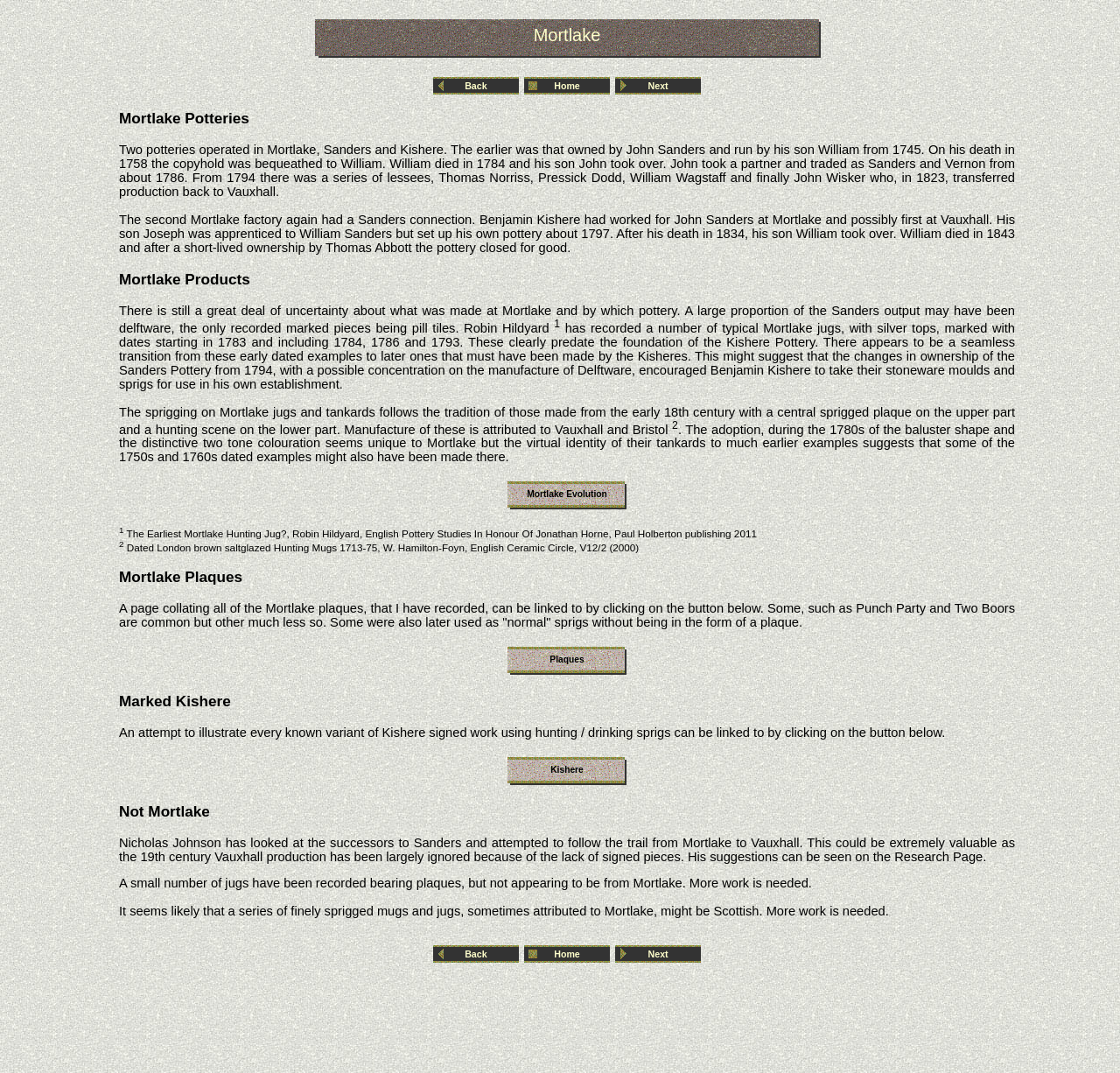Locate the bounding box coordinates of the clickable region necessary to complete the following instruction: "view Plaques". Provide the coordinates in the format of four float numbers between 0 and 1, i.e., [left, top, right, bottom].

[0.452, 0.598, 0.561, 0.631]